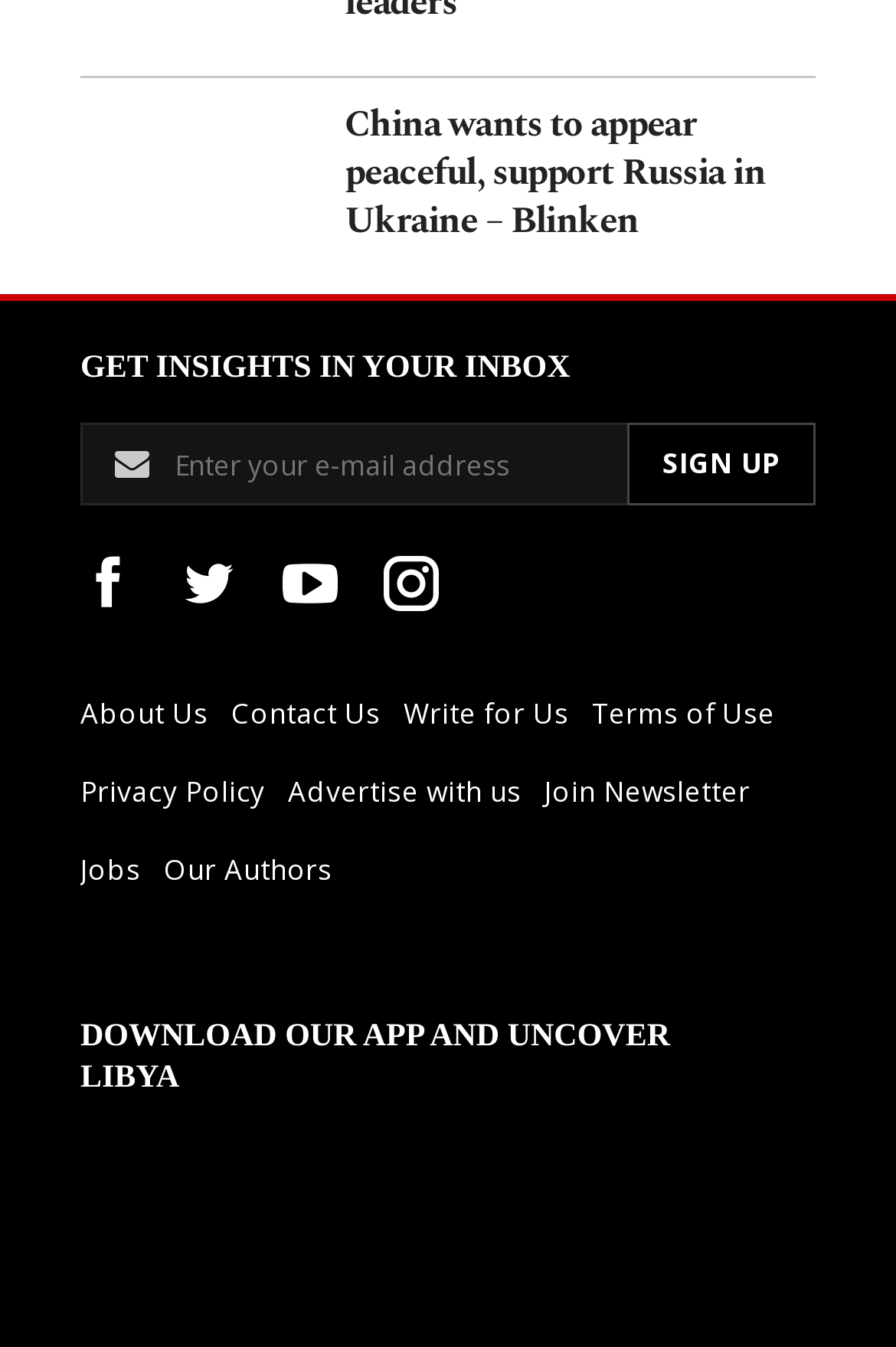Provide a one-word or short-phrase answer to the question:
What is the theme of the app mentioned in the second column of the footer?

Libya